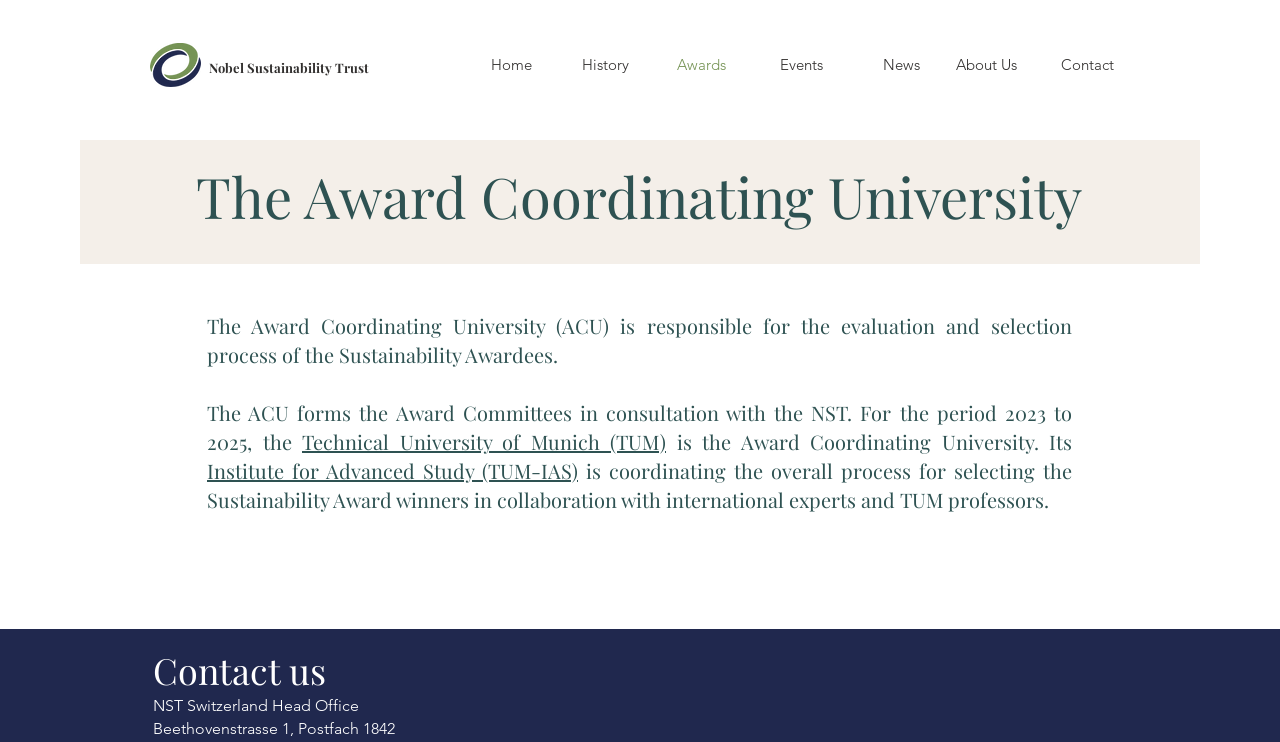Find the bounding box coordinates of the clickable element required to execute the following instruction: "Learn more about the Awards". Provide the coordinates as four float numbers between 0 and 1, i.e., [left, top, right, bottom].

[0.503, 0.054, 0.579, 0.121]